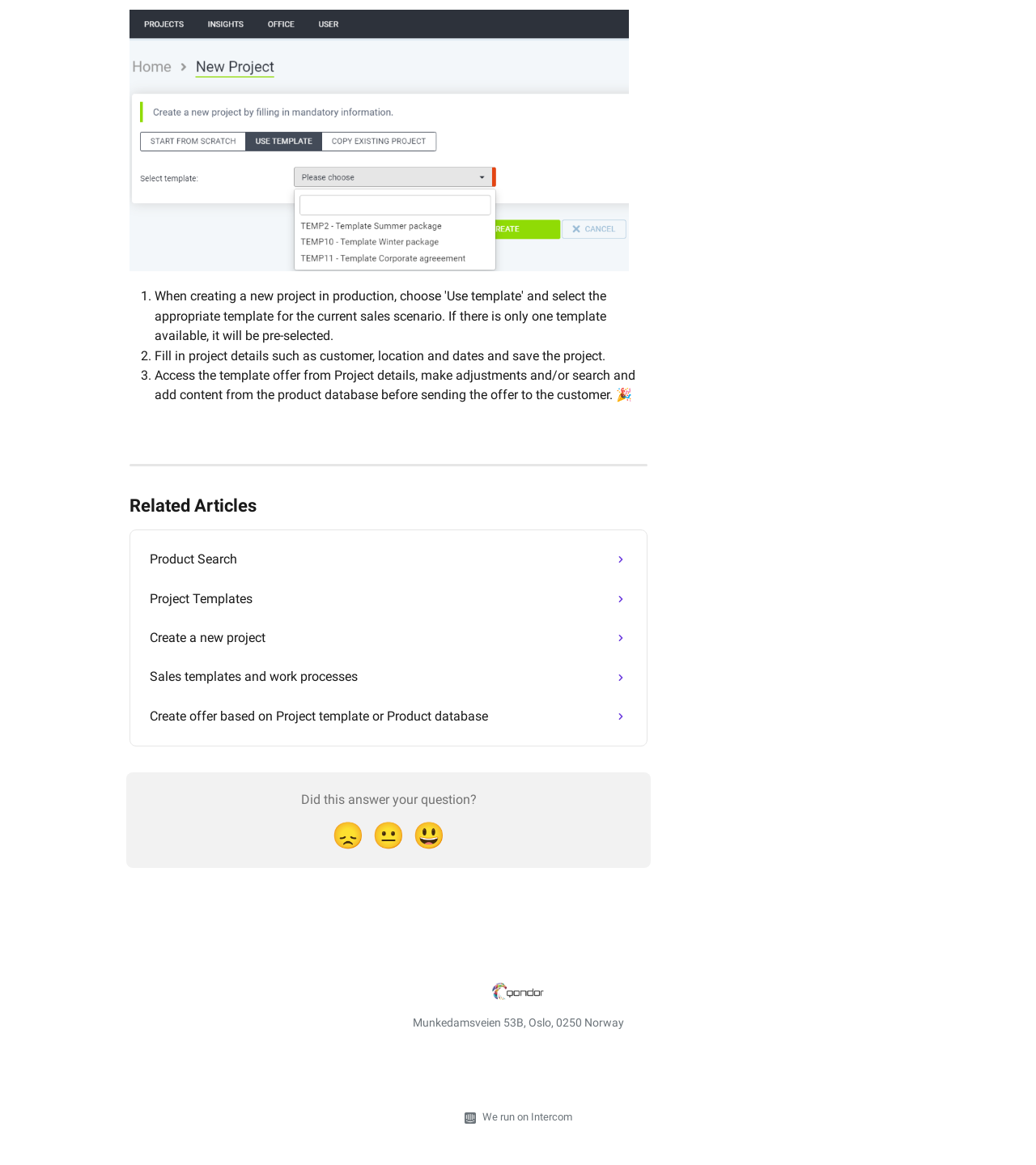Provide a brief response to the question below using one word or phrase:
How many links are there under 'Related Articles'?

5